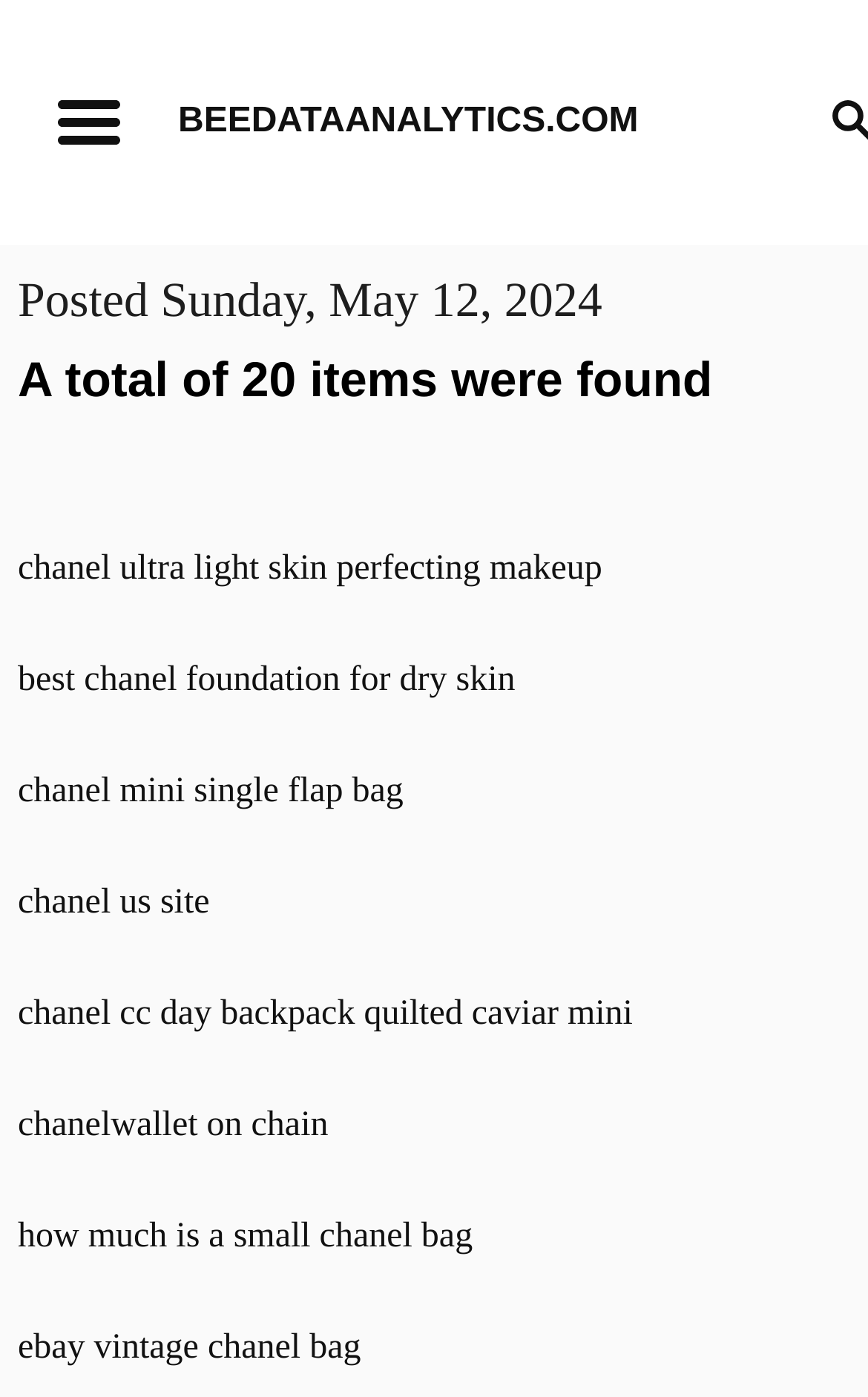How many items were found?
Answer with a single word or short phrase according to what you see in the image.

20